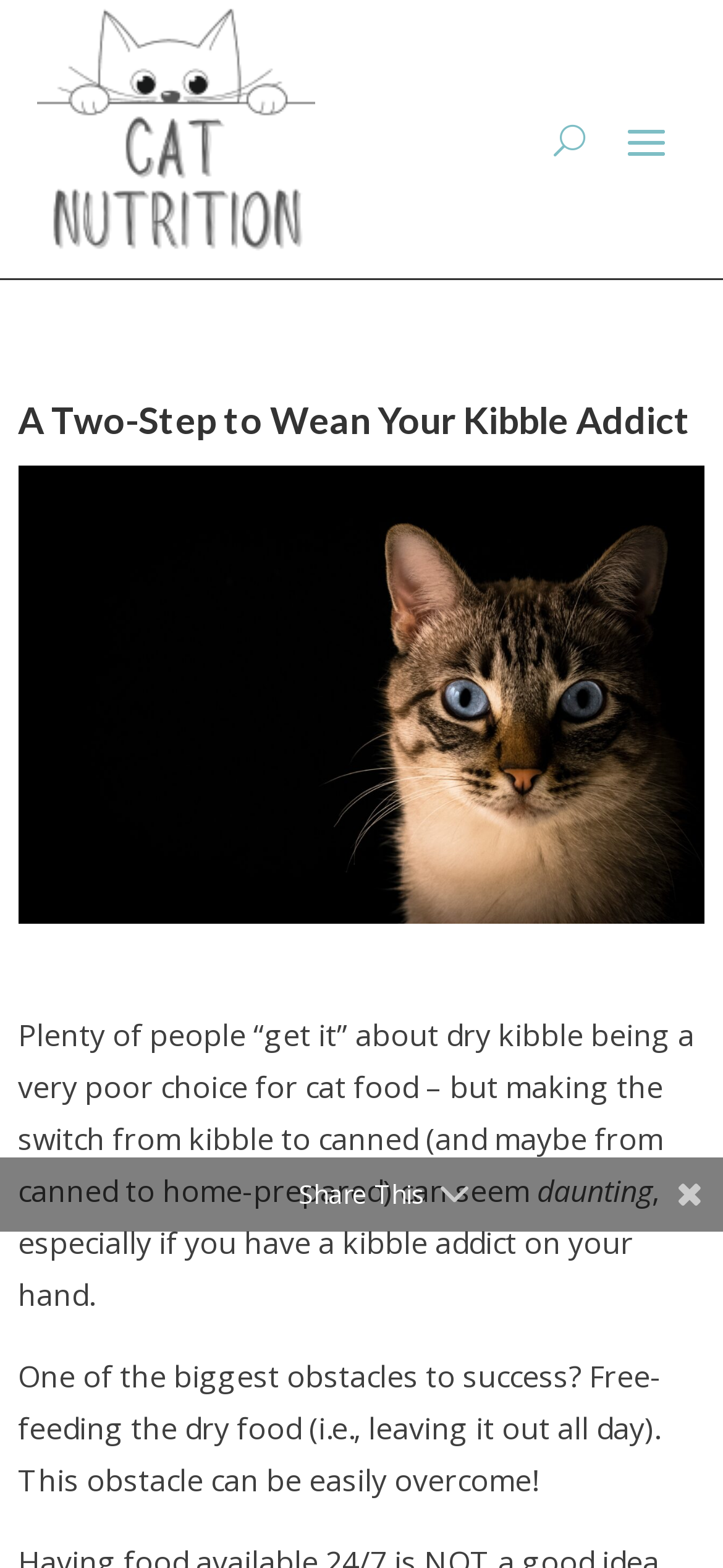Provide the text content of the webpage's main heading.

A Two-Step to Wean Your Kibble Addict